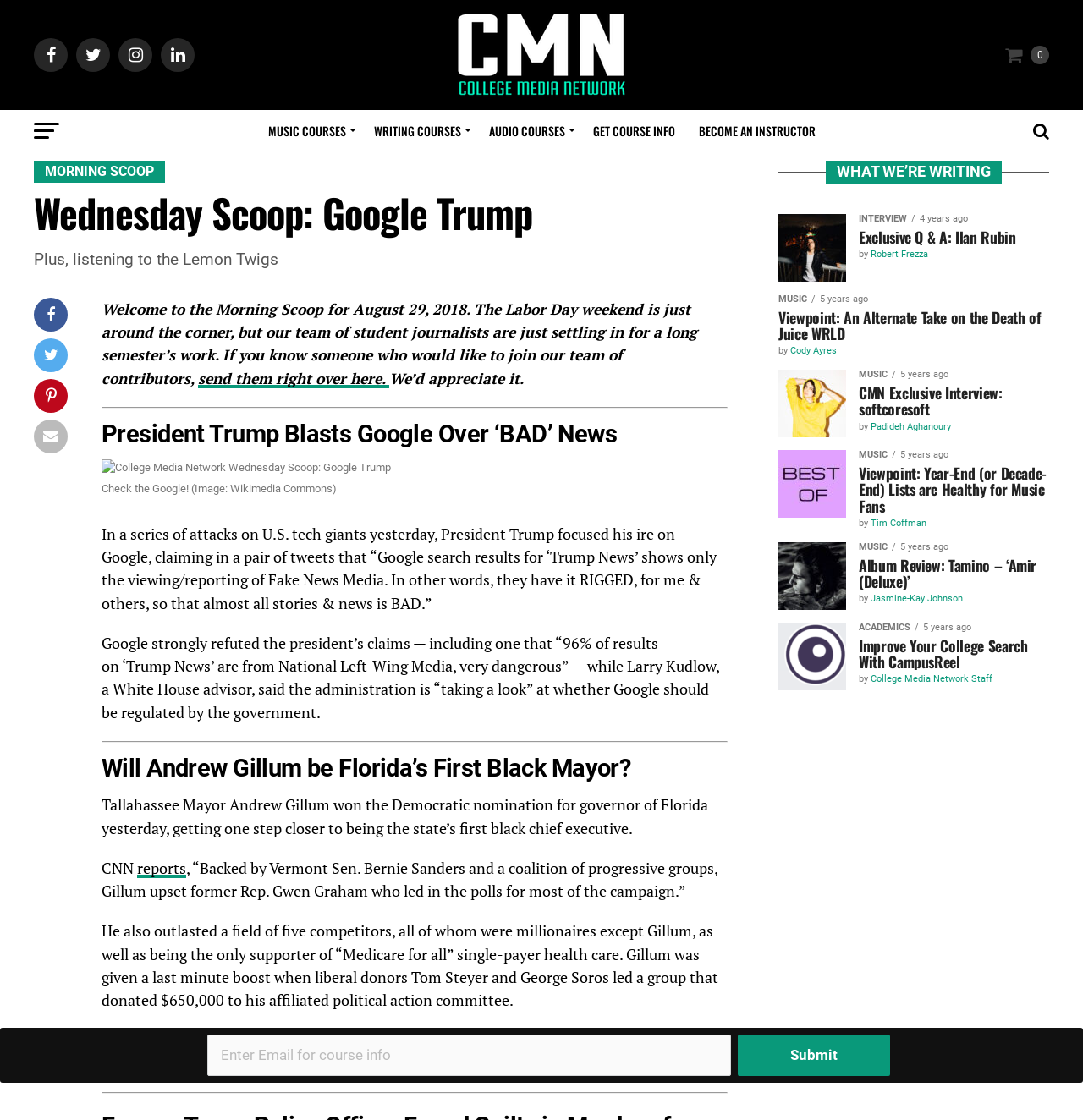Answer the question below using just one word or a short phrase: 
What is the purpose of the textbox at the bottom of the webpage?

To submit a query